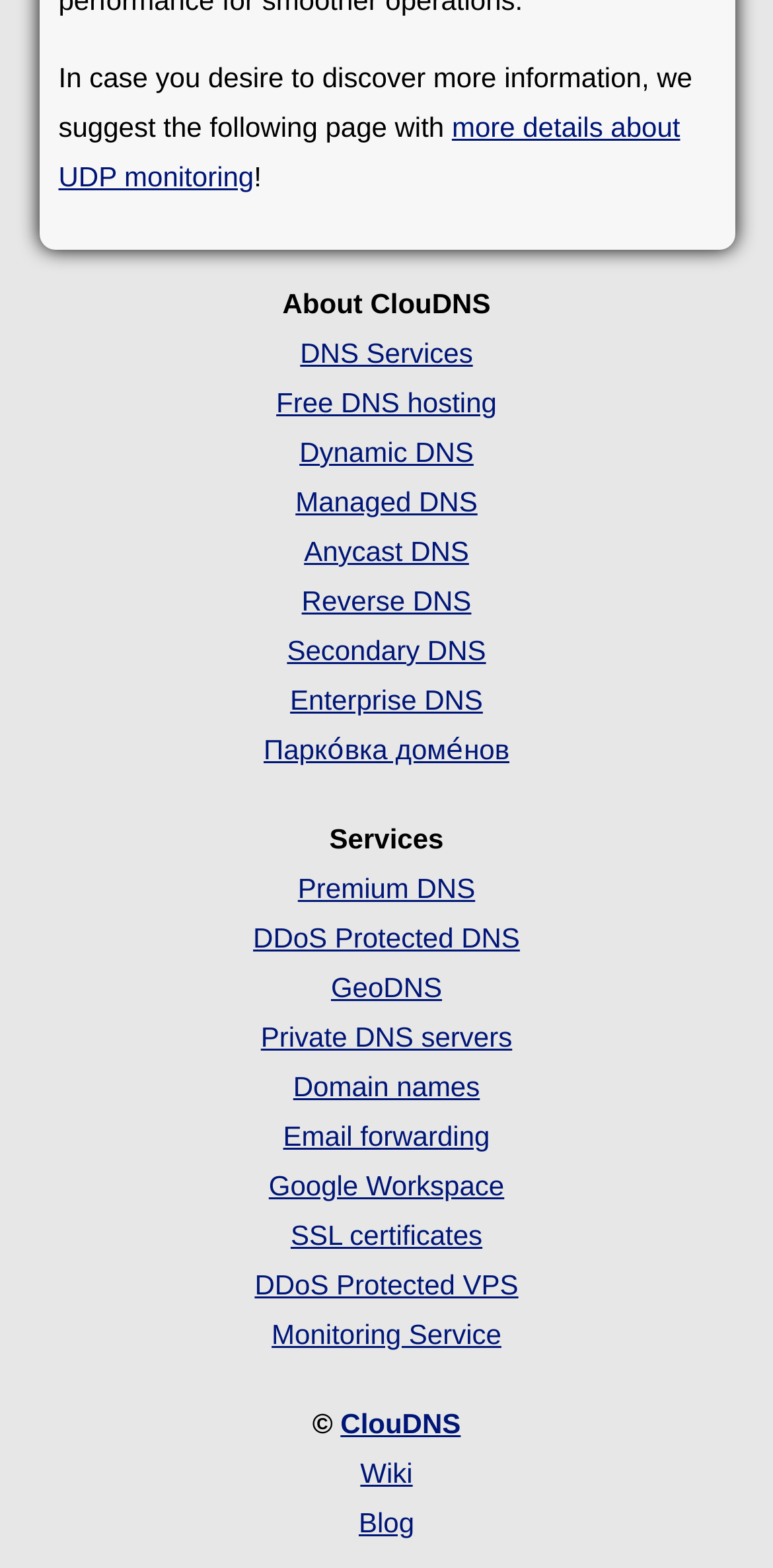Determine the bounding box coordinates of the target area to click to execute the following instruction: "visit DNS Services page."

[0.388, 0.215, 0.612, 0.235]